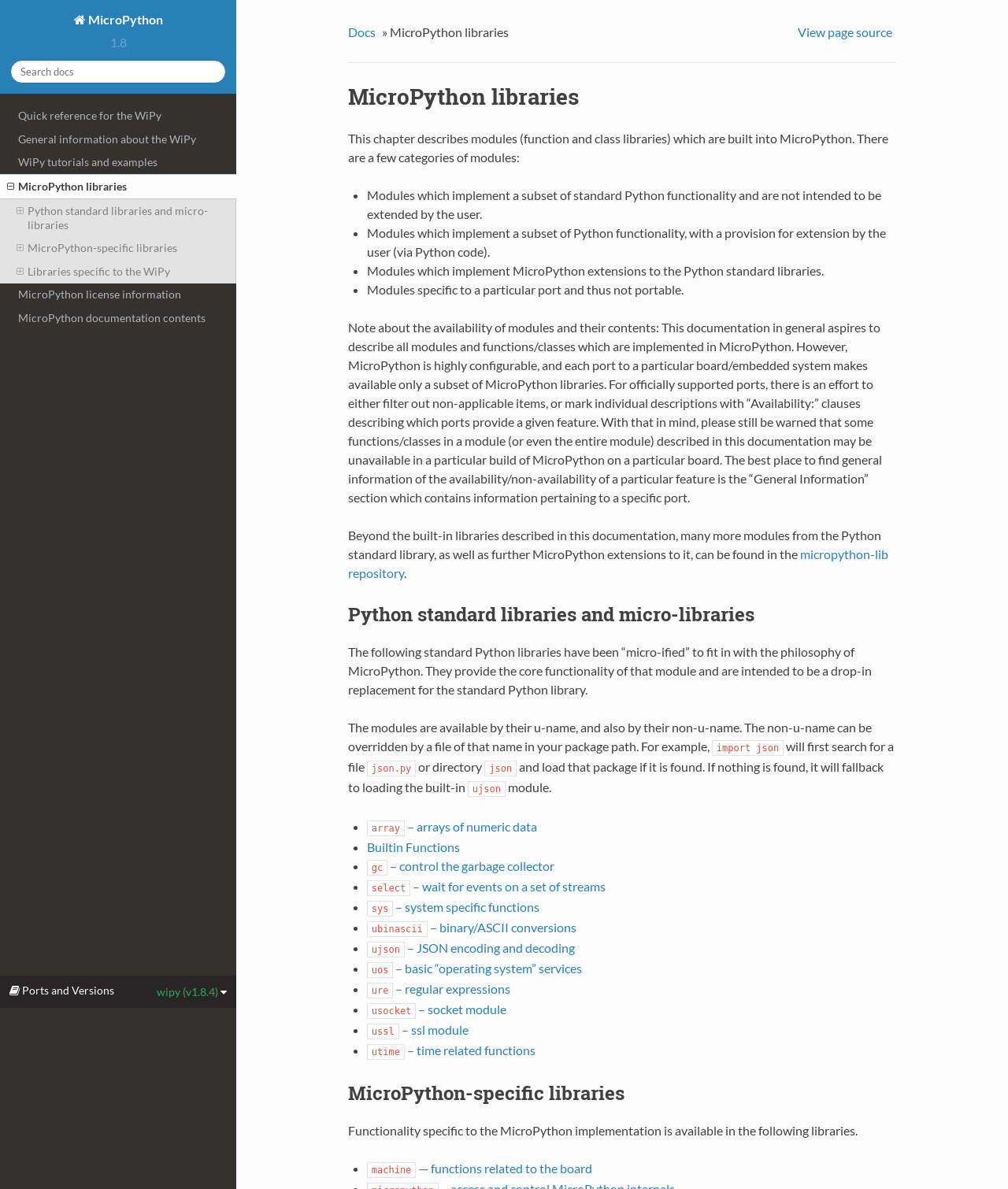Provide the bounding box coordinates of the section that needs to be clicked to accomplish the following instruction: "Go to MicroPython libraries."

[0.0, 0.146, 0.234, 0.167]